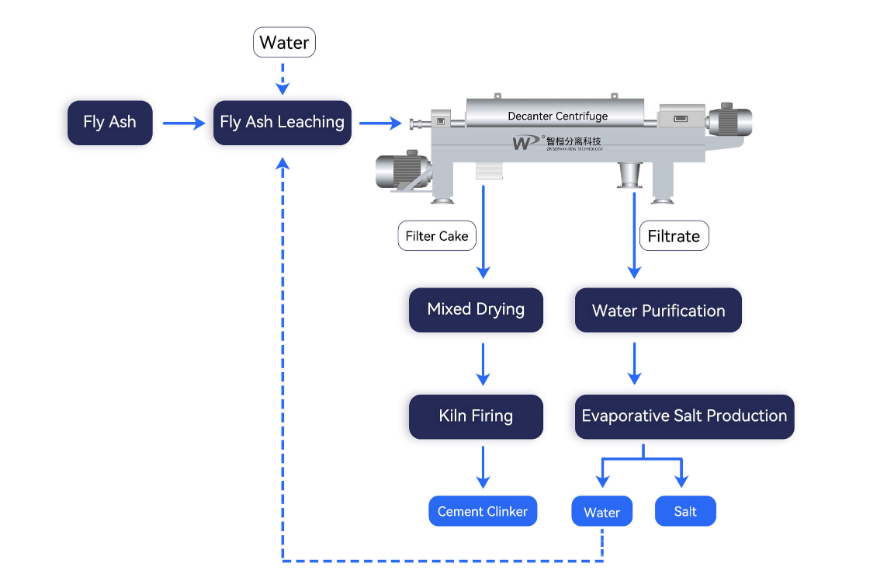What is the purpose of the decanter centrifuge? From the image, respond with a single word or brief phrase.

Separation of filter cake and filtrate